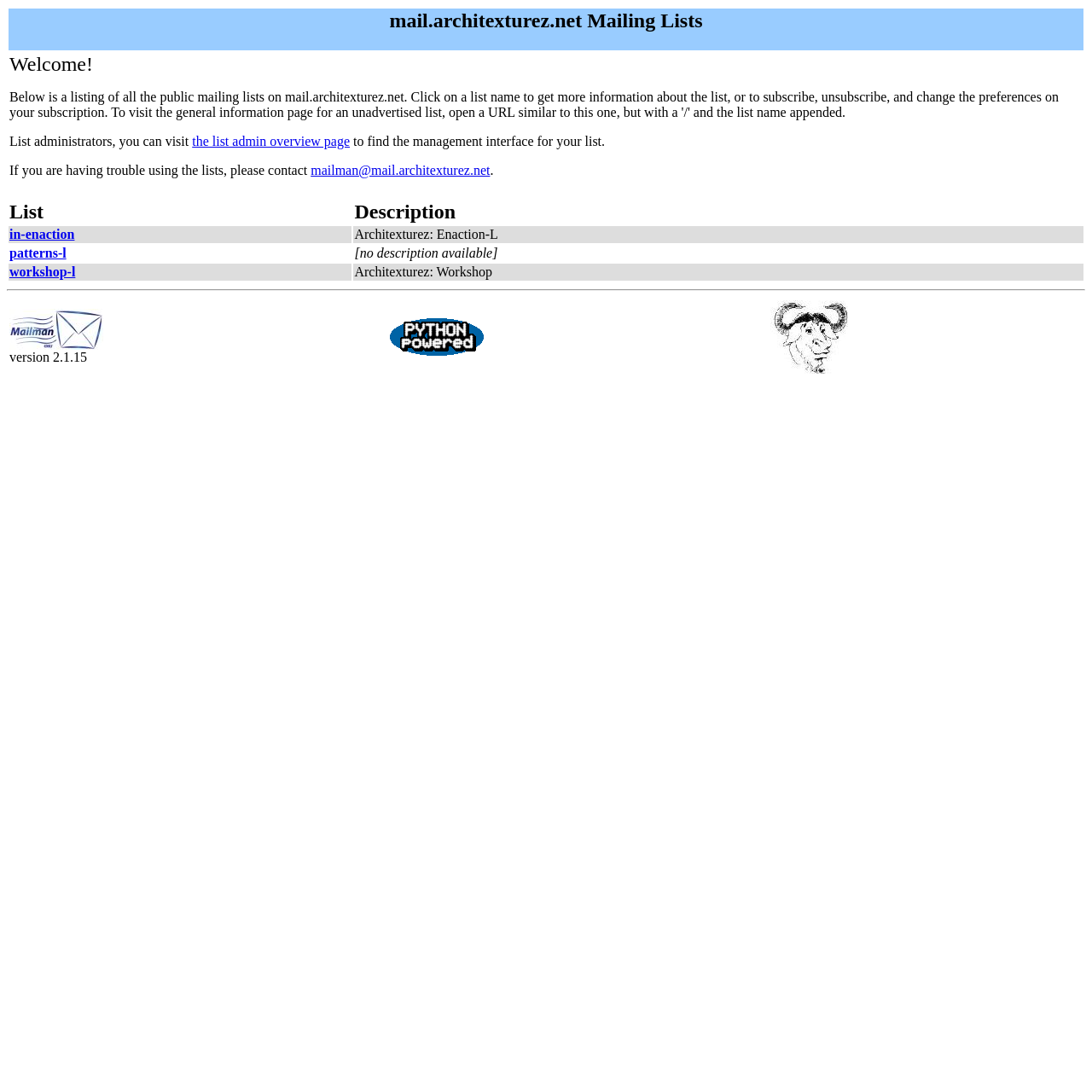Given the element description "mailman@mail.architexturez.net", identify the bounding box of the corresponding UI element.

[0.285, 0.149, 0.449, 0.162]